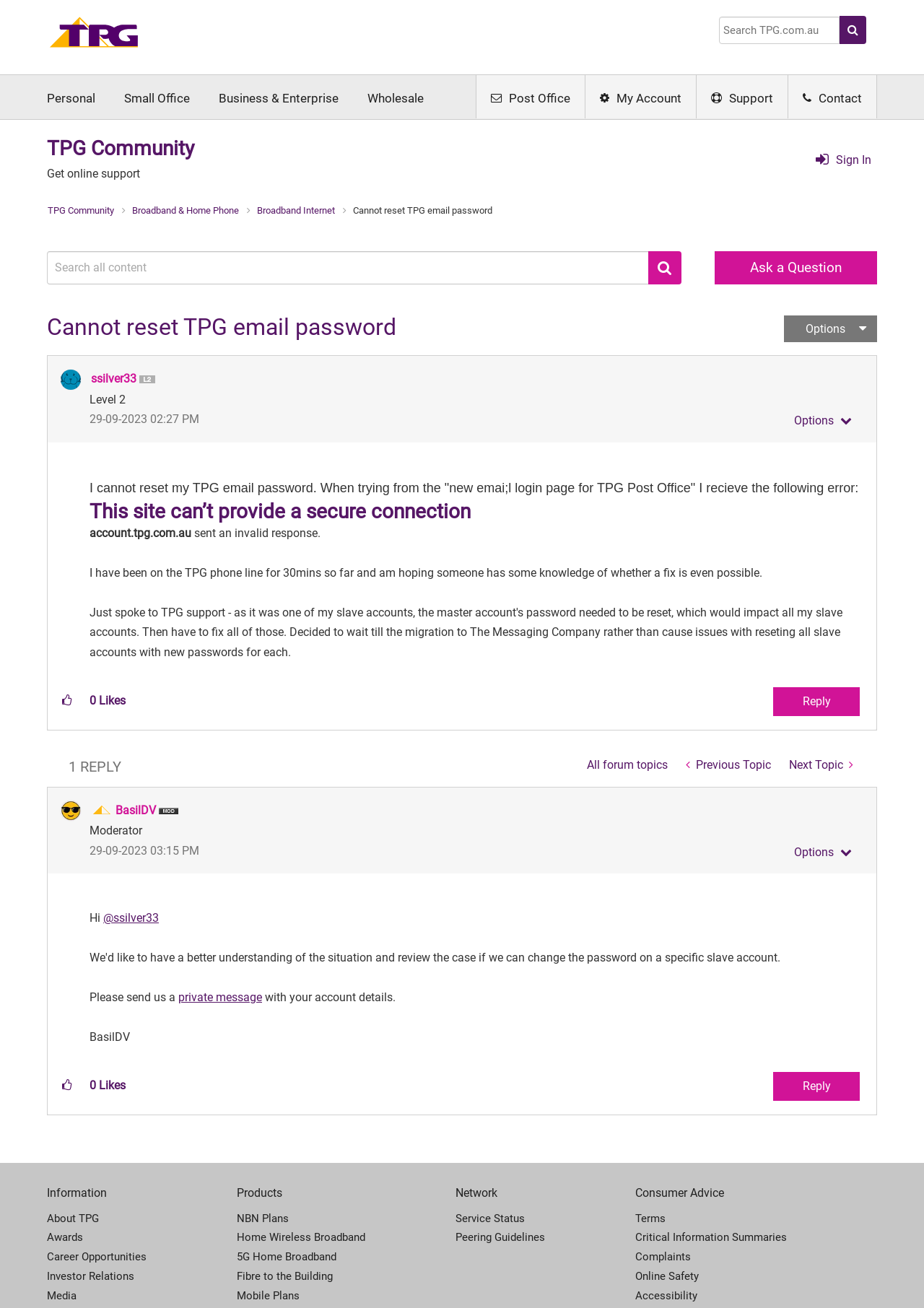Please identify the bounding box coordinates of the region to click in order to complete the task: "Reply to the post". The coordinates must be four float numbers between 0 and 1, specified as [left, top, right, bottom].

[0.837, 0.526, 0.93, 0.548]